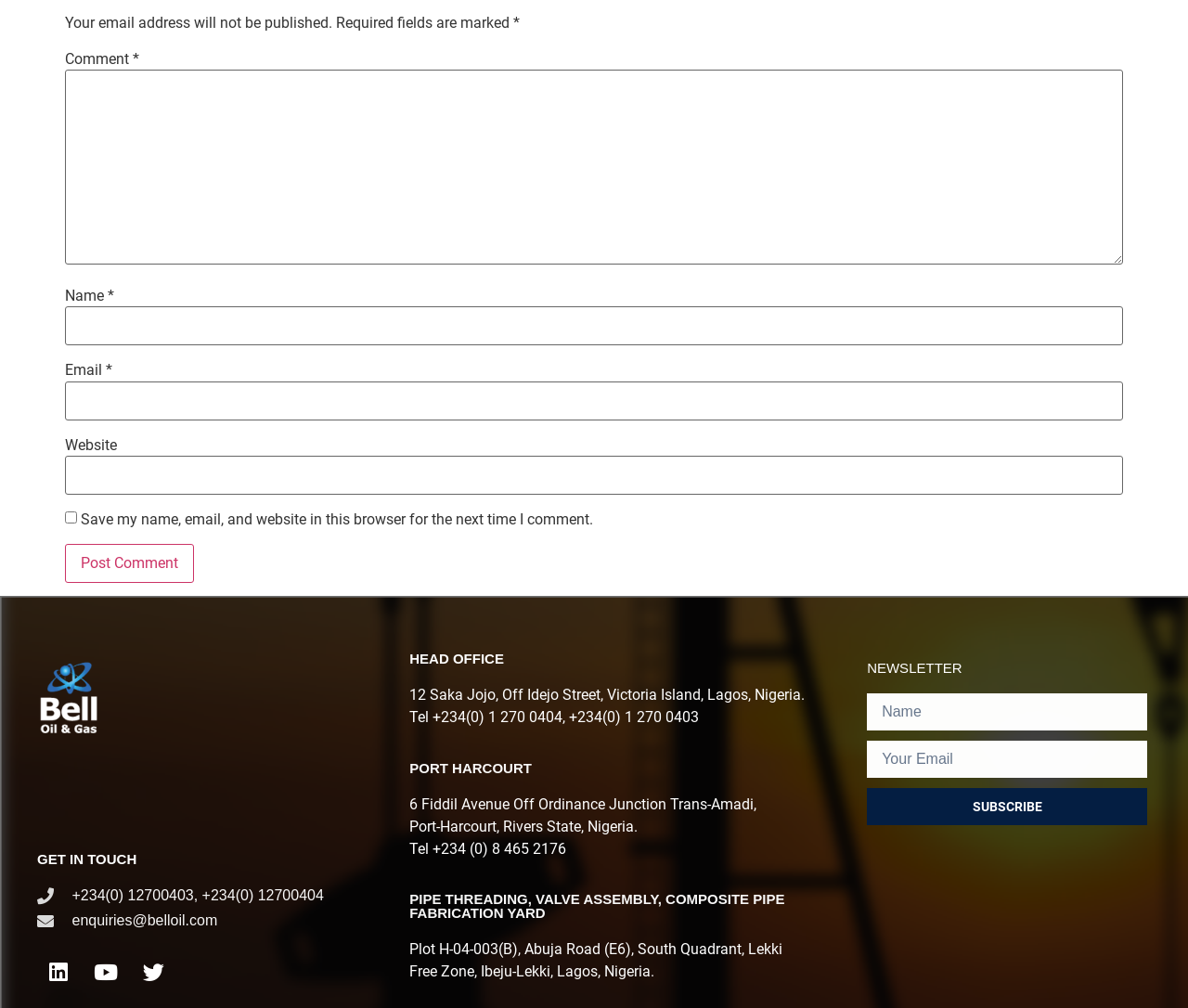Provide the bounding box coordinates of the area you need to click to execute the following instruction: "Click the Post Comment button".

[0.055, 0.539, 0.163, 0.578]